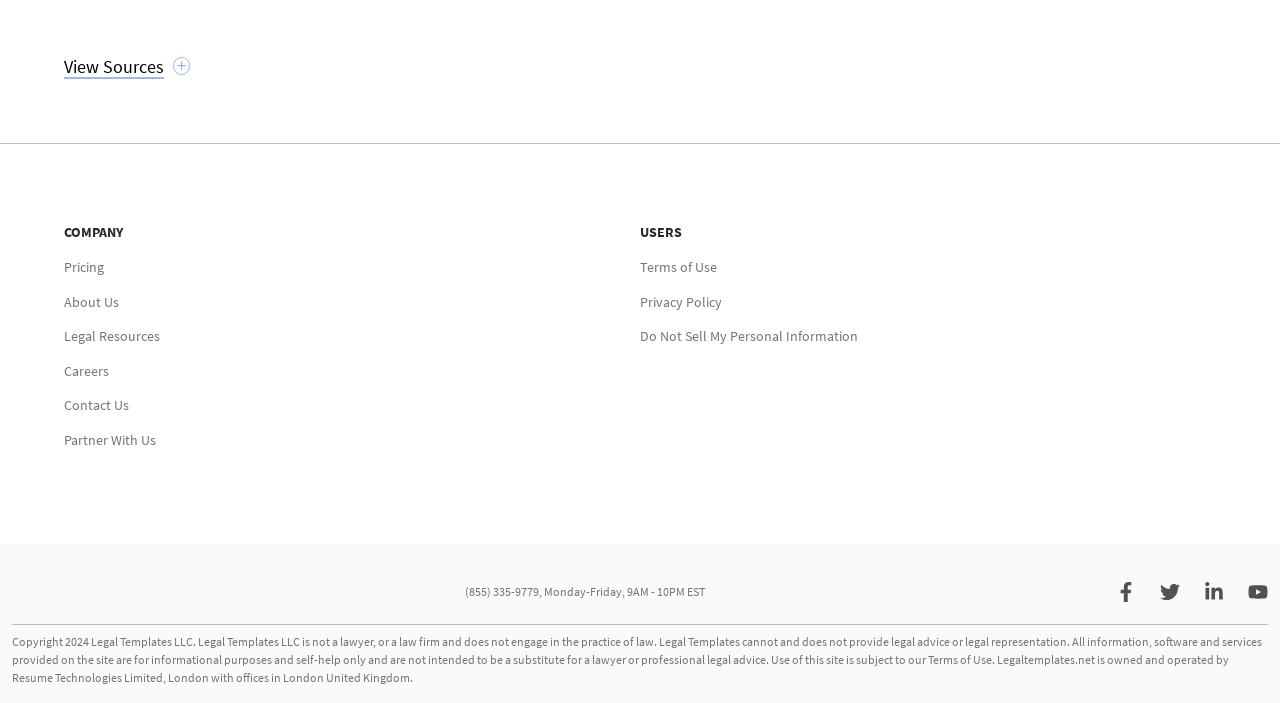What is the phone number for support?
Relying on the image, give a concise answer in one word or a brief phrase.

(855) 335-9779